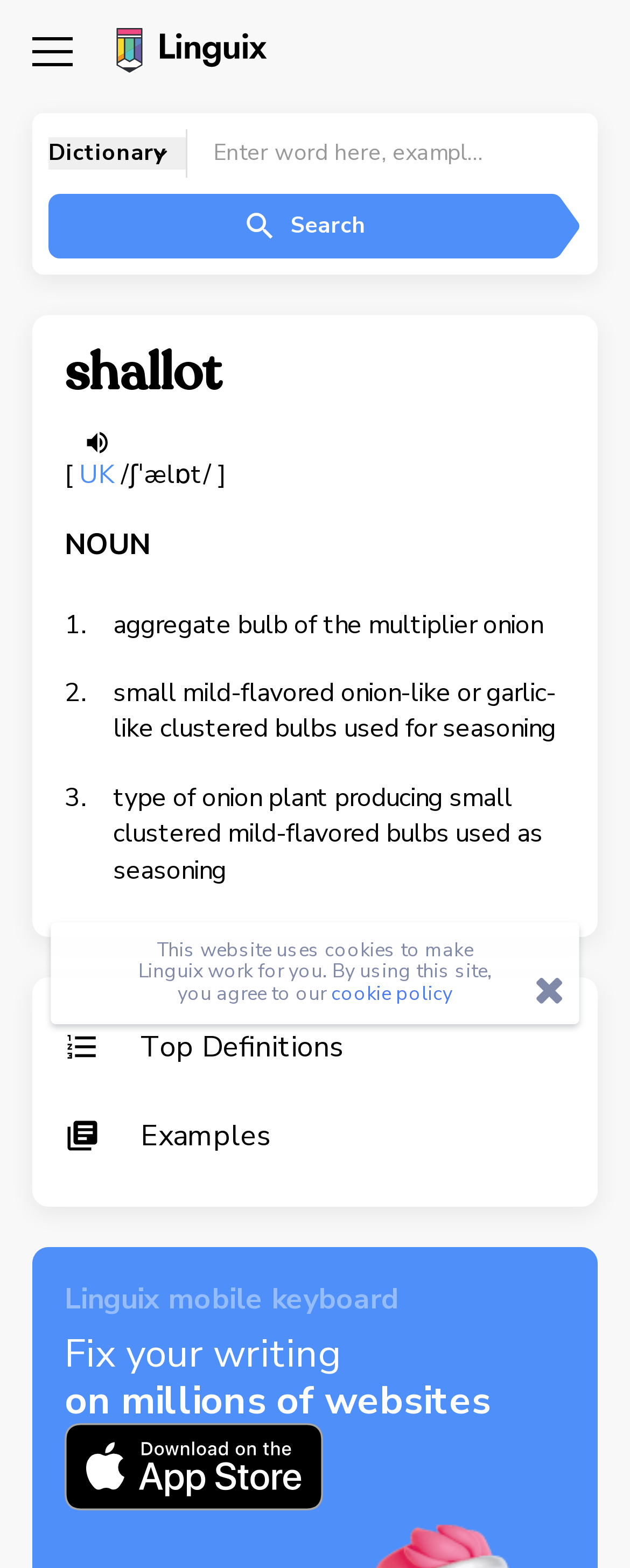Pinpoint the bounding box coordinates of the element that must be clicked to accomplish the following instruction: "View top definitions". The coordinates should be in the format of four float numbers between 0 and 1, i.e., [left, top, right, bottom].

[0.103, 0.644, 0.897, 0.692]